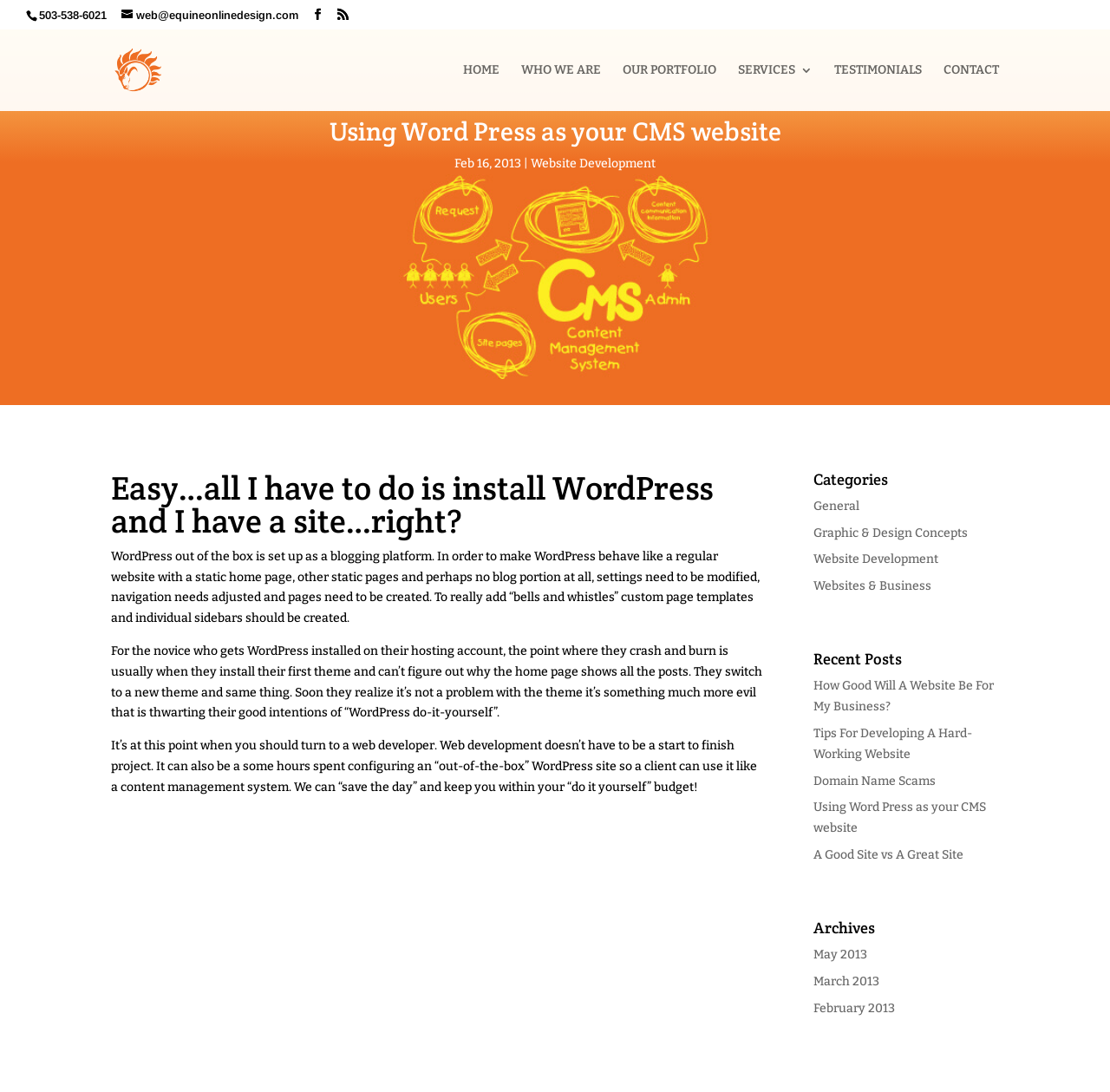Bounding box coordinates are given in the format (top-left x, top-left y, bottom-right x, bottom-right y). All values should be floating point numbers between 0 and 1. Provide the bounding box coordinate for the UI element described as: Domain Name Scams

[0.733, 0.708, 0.843, 0.722]